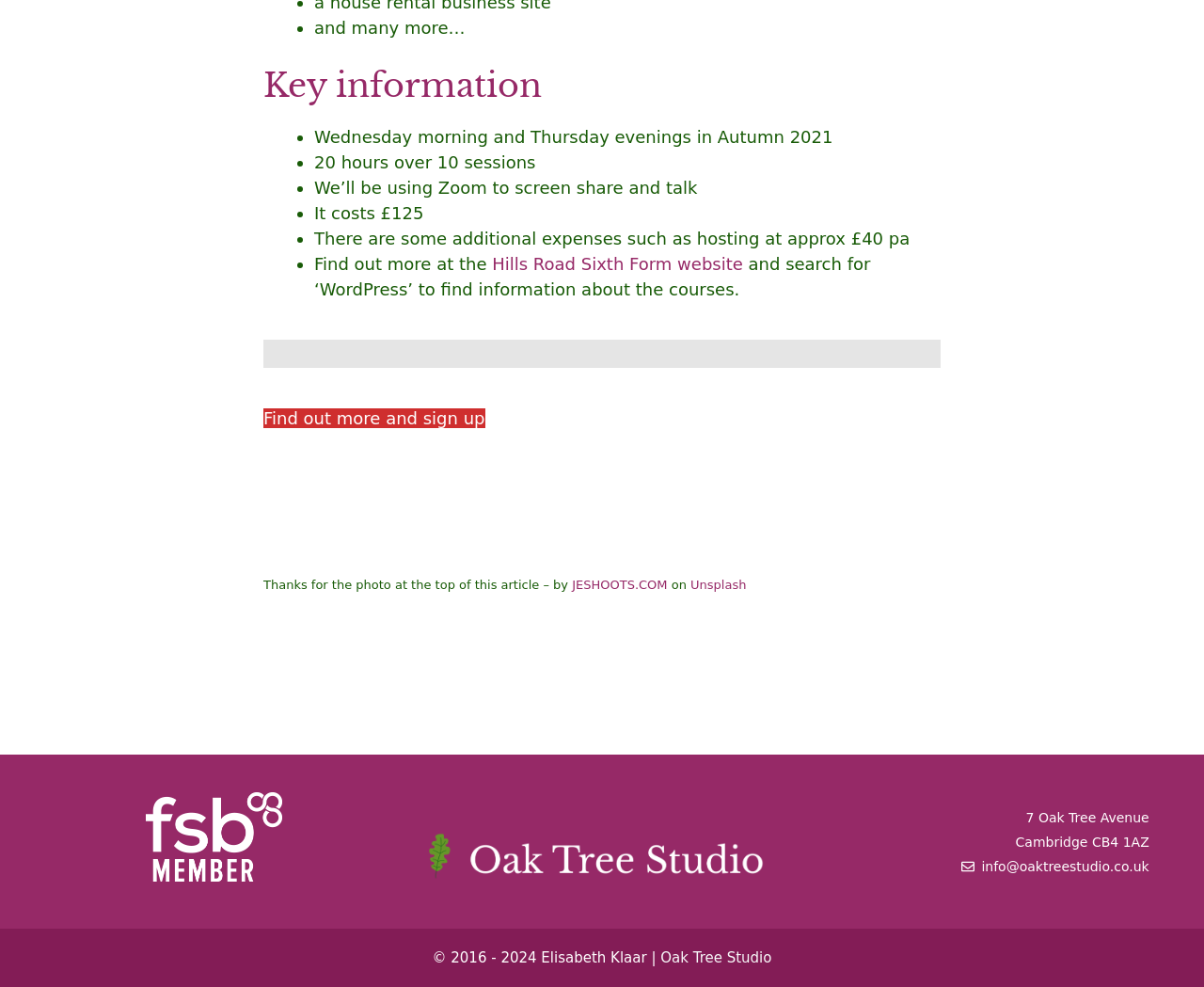Pinpoint the bounding box coordinates of the area that should be clicked to complete the following instruction: "Contact via info@oaktreestudio.co.uk". The coordinates must be given as four float numbers between 0 and 1, i.e., [left, top, right, bottom].

[0.815, 0.87, 0.954, 0.885]